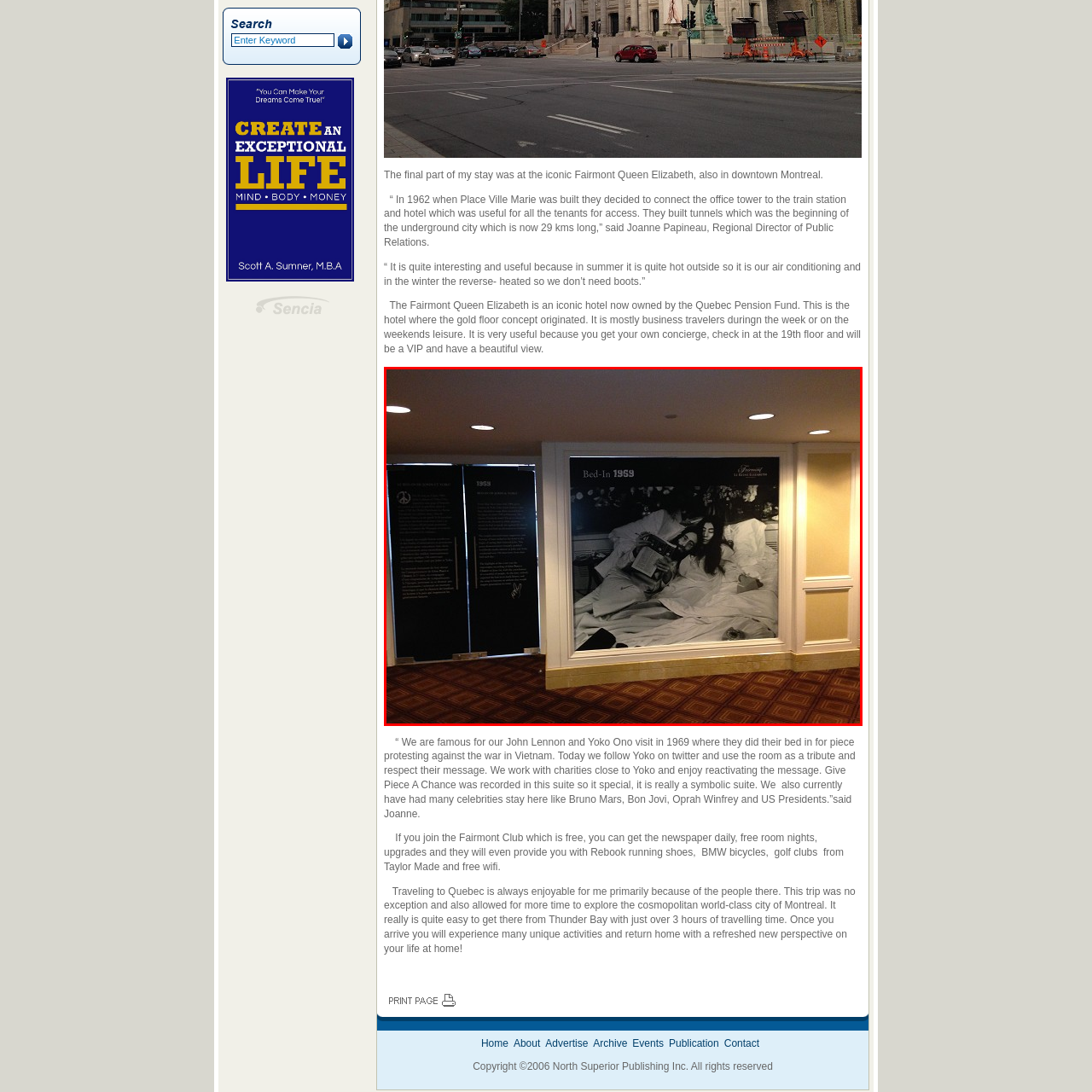Where did the 'Bed-In for Peace' event take place?
Direct your attention to the image inside the red bounding box and provide a detailed explanation in your answer.

The exhibit's setting within the Fairmont Queen Elizabeth hotel adds to the historical ambiance, making it a tribute to the couple's legacy and the hotel's role in hosting them during their famous protest against the Vietnam War.